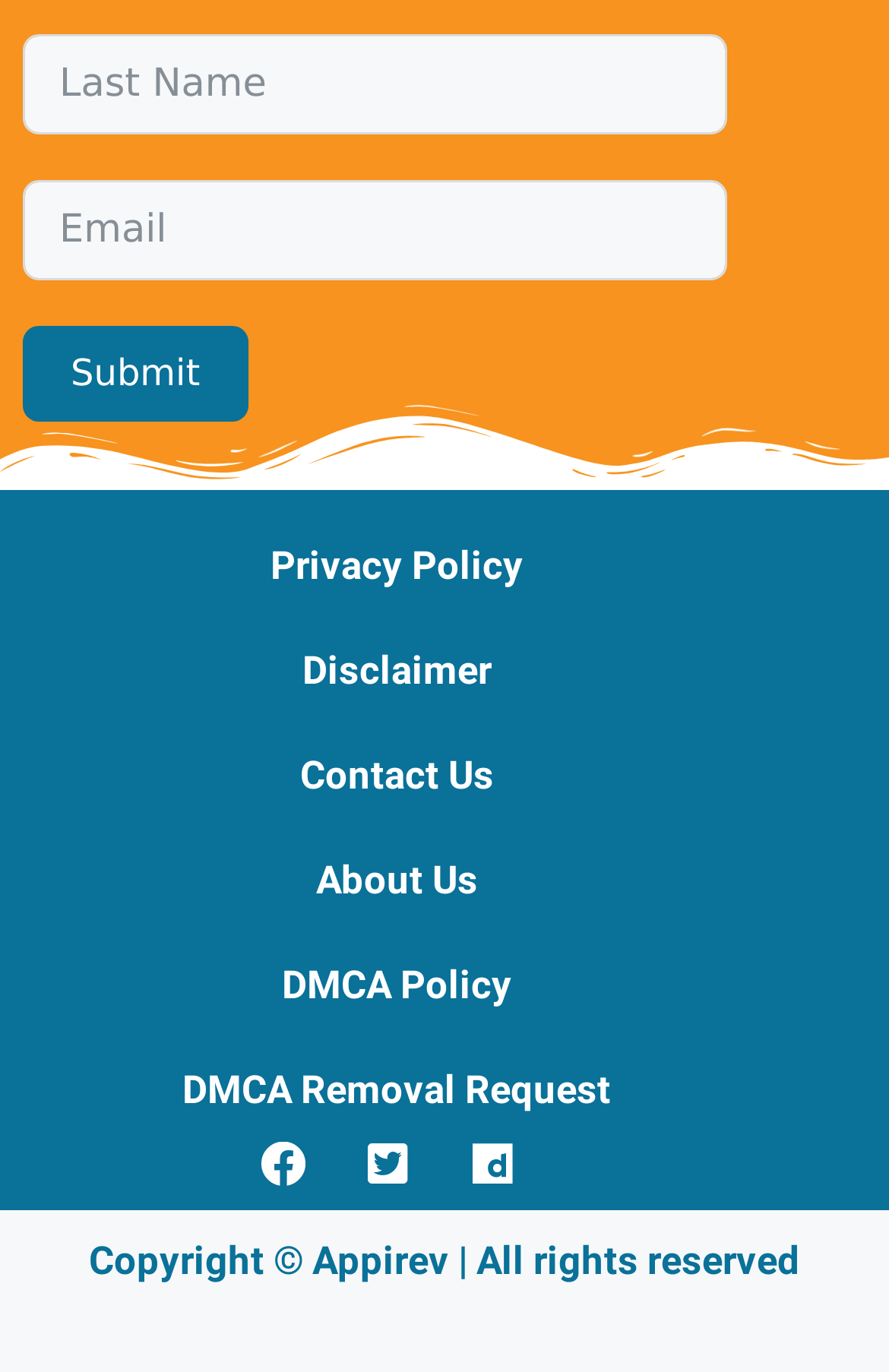How many links are there at the bottom?
Relying on the image, give a concise answer in one word or a brief phrase.

7